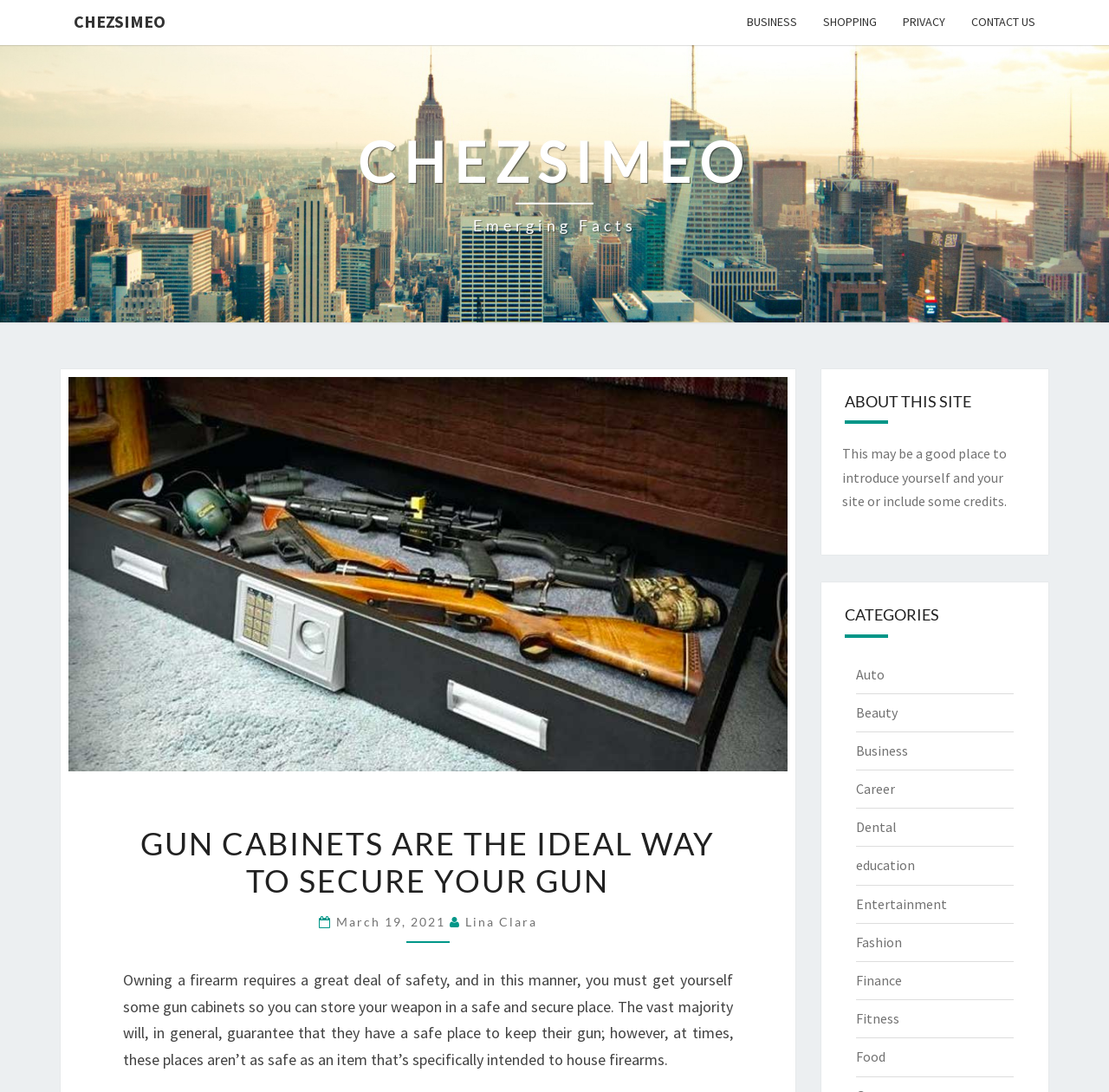Who is the author of the article?
From the screenshot, supply a one-word or short-phrase answer.

Lina Clara